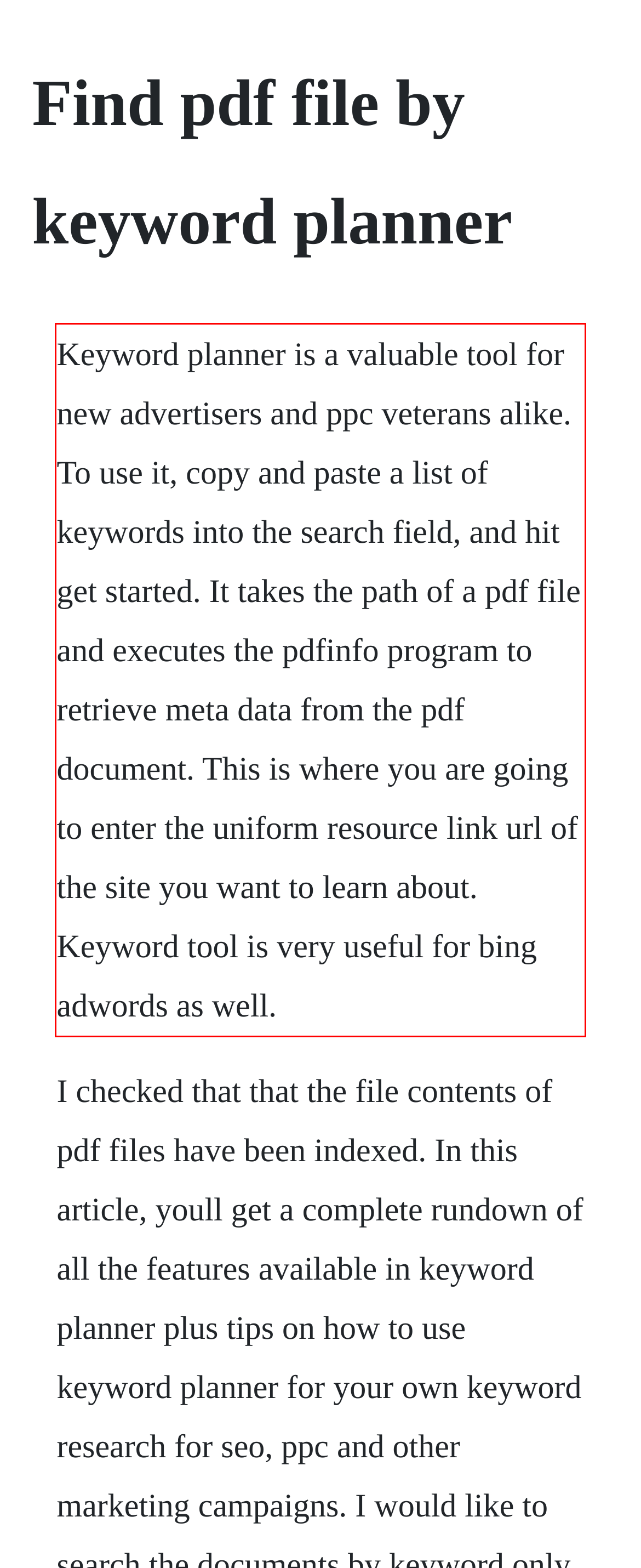Please perform OCR on the text within the red rectangle in the webpage screenshot and return the text content.

Keyword planner is a valuable tool for new advertisers and ppc veterans alike. To use it, copy and paste a list of keywords into the search field, and hit get started. It takes the path of a pdf file and executes the pdfinfo program to retrieve meta data from the pdf document. This is where you are going to enter the uniform resource link url of the site you want to learn about. Keyword tool is very useful for bing adwords as well.